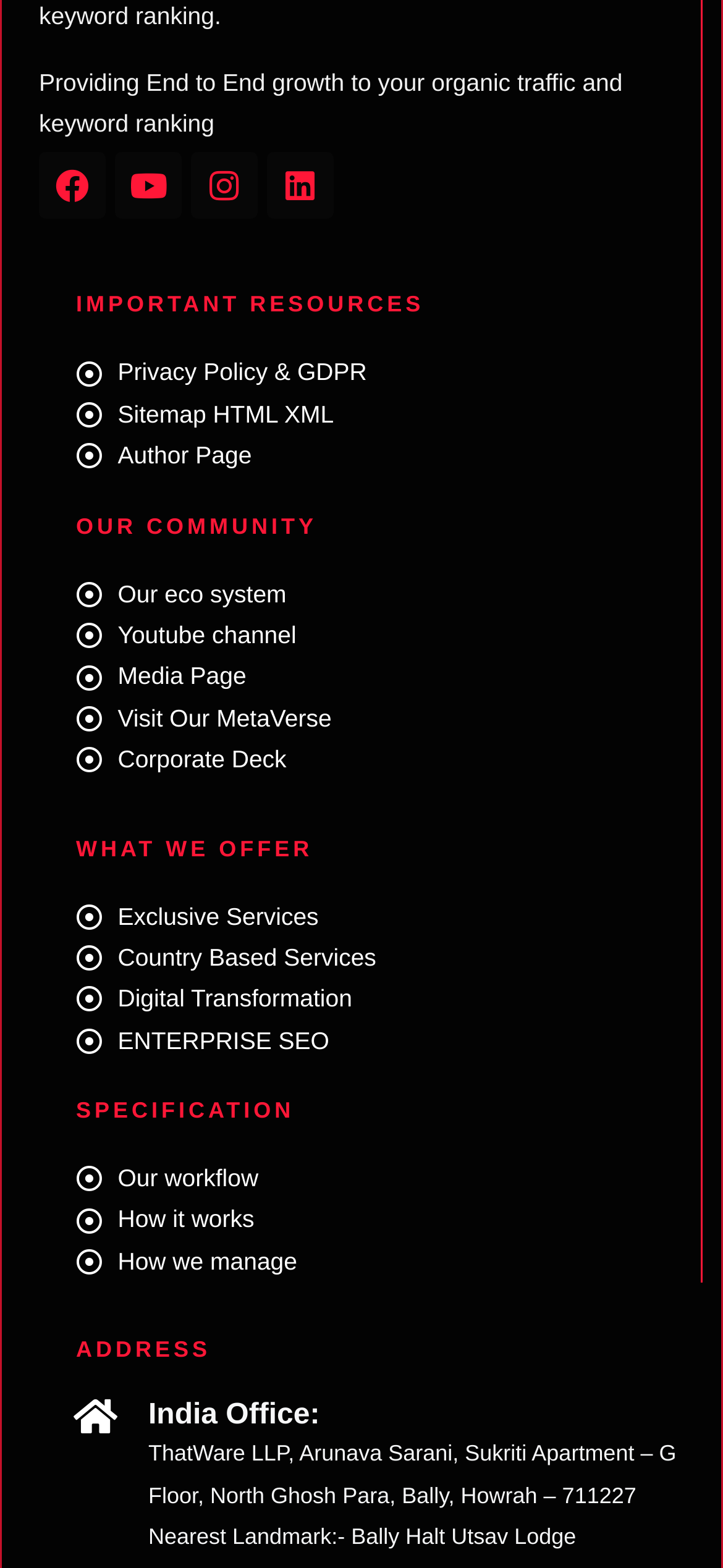Locate the bounding box coordinates of the region to be clicked to comply with the following instruction: "Visit Facebook page". The coordinates must be four float numbers between 0 and 1, in the form [left, top, right, bottom].

[0.054, 0.097, 0.146, 0.14]